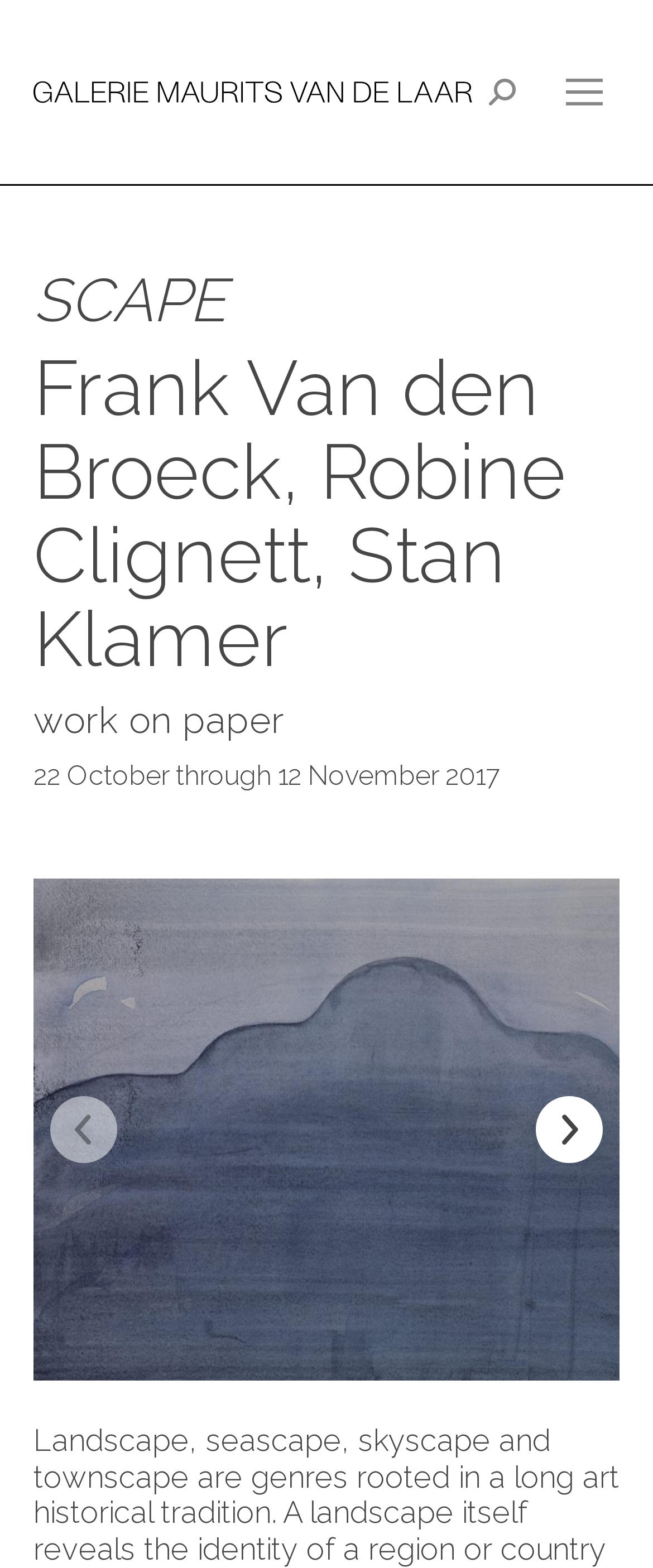Give the bounding box coordinates for the element described as: "alt="mauritsvandelaar"".

[0.051, 0.0, 0.723, 0.117]